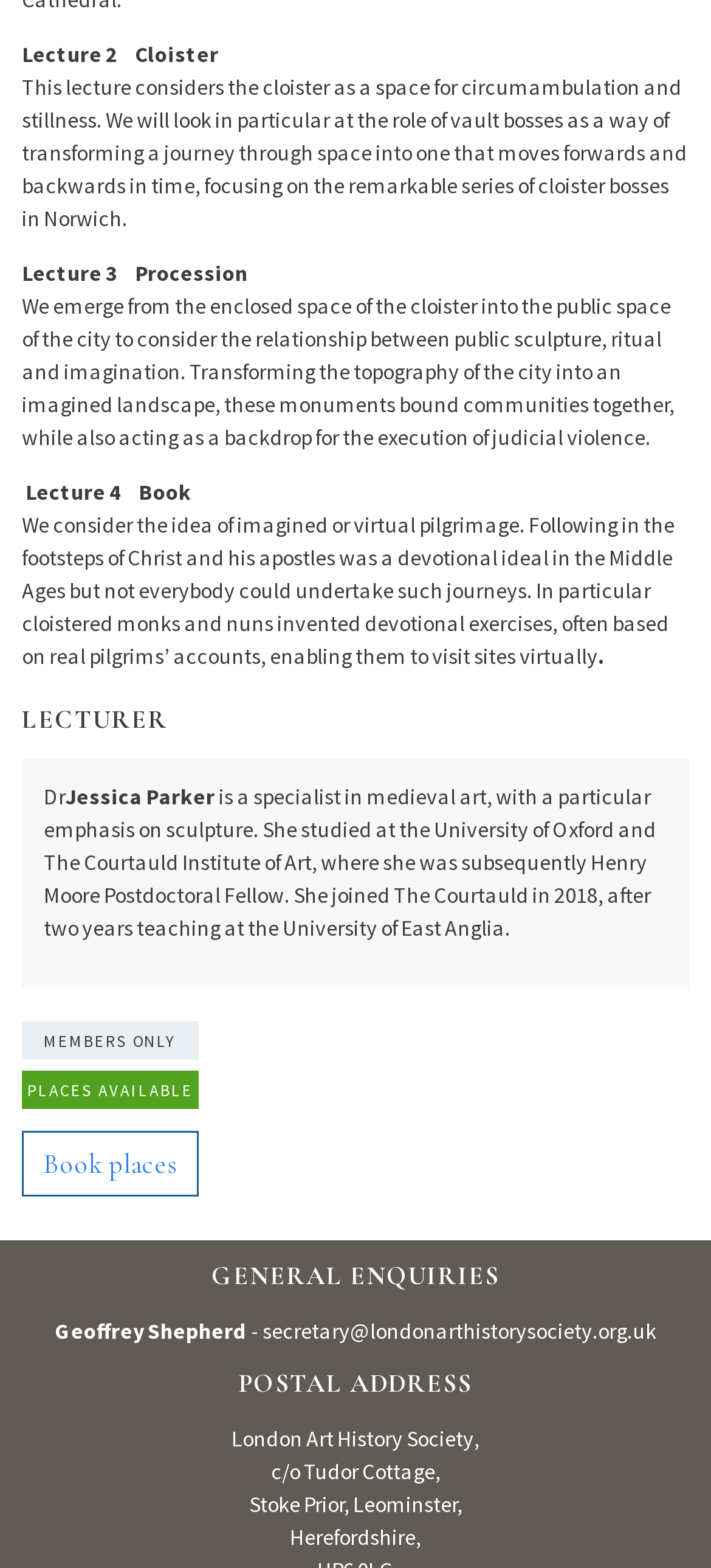Answer in one word or a short phrase: 
What is the postal address of the London Art History Society?

c/o Tudor Cottage, Stoke Prior, Leominster, Herefordshire